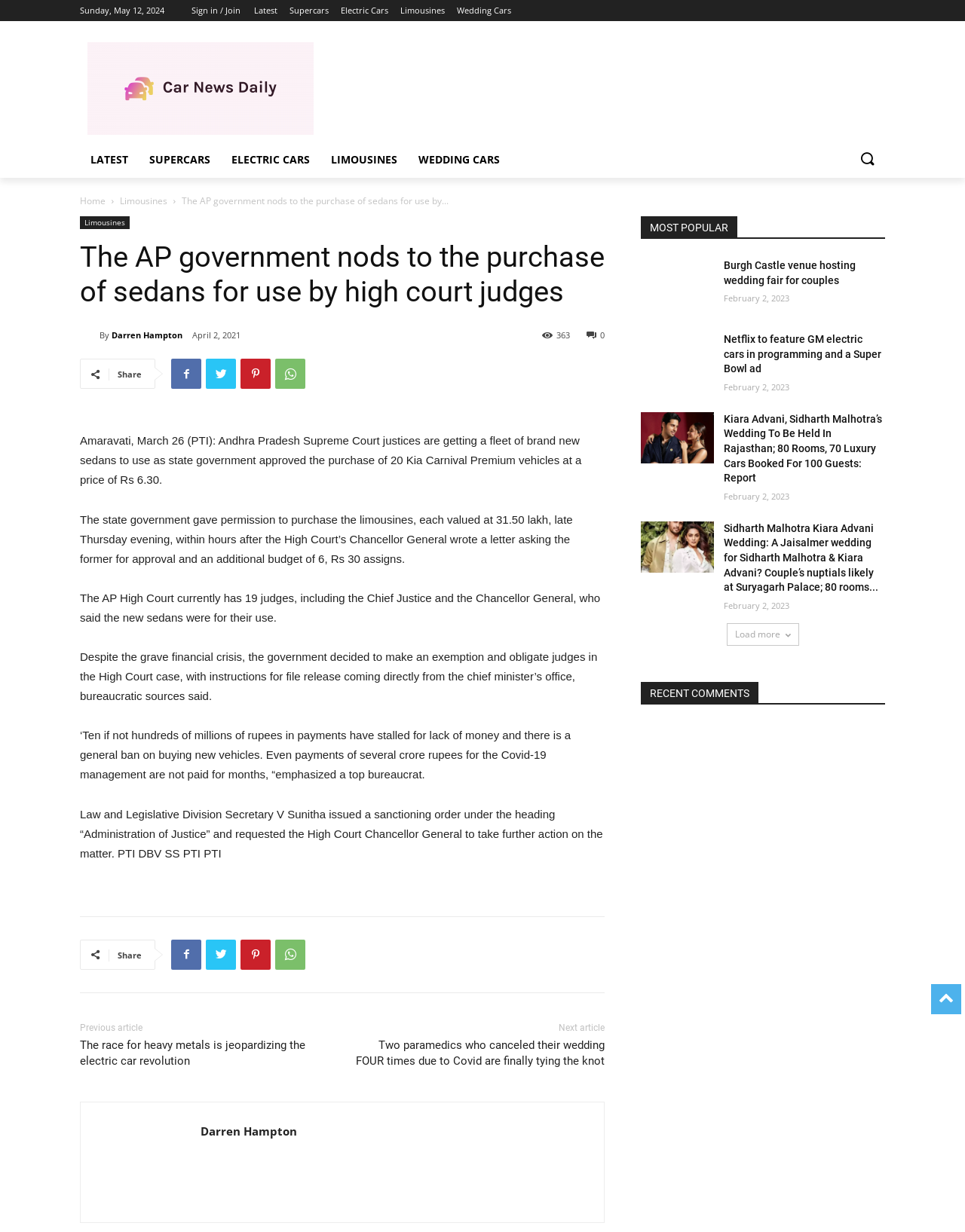Please find the bounding box coordinates of the element that needs to be clicked to perform the following instruction: "Load more recent comments". The bounding box coordinates should be four float numbers between 0 and 1, represented as [left, top, right, bottom].

[0.753, 0.506, 0.828, 0.524]